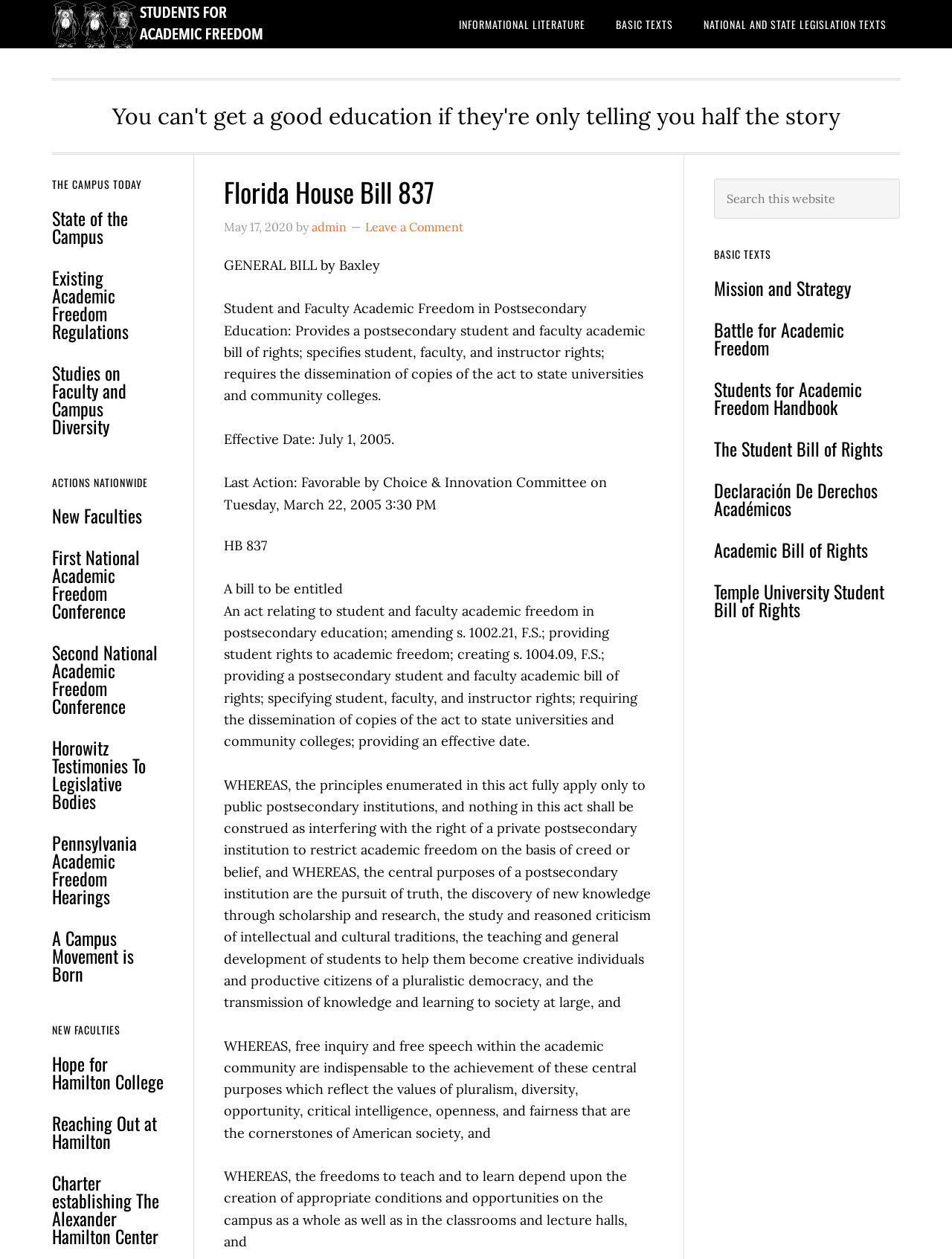What is the purpose of the bill? Please answer the question using a single word or phrase based on the image.

Student and faculty academic freedom in postsecondary education